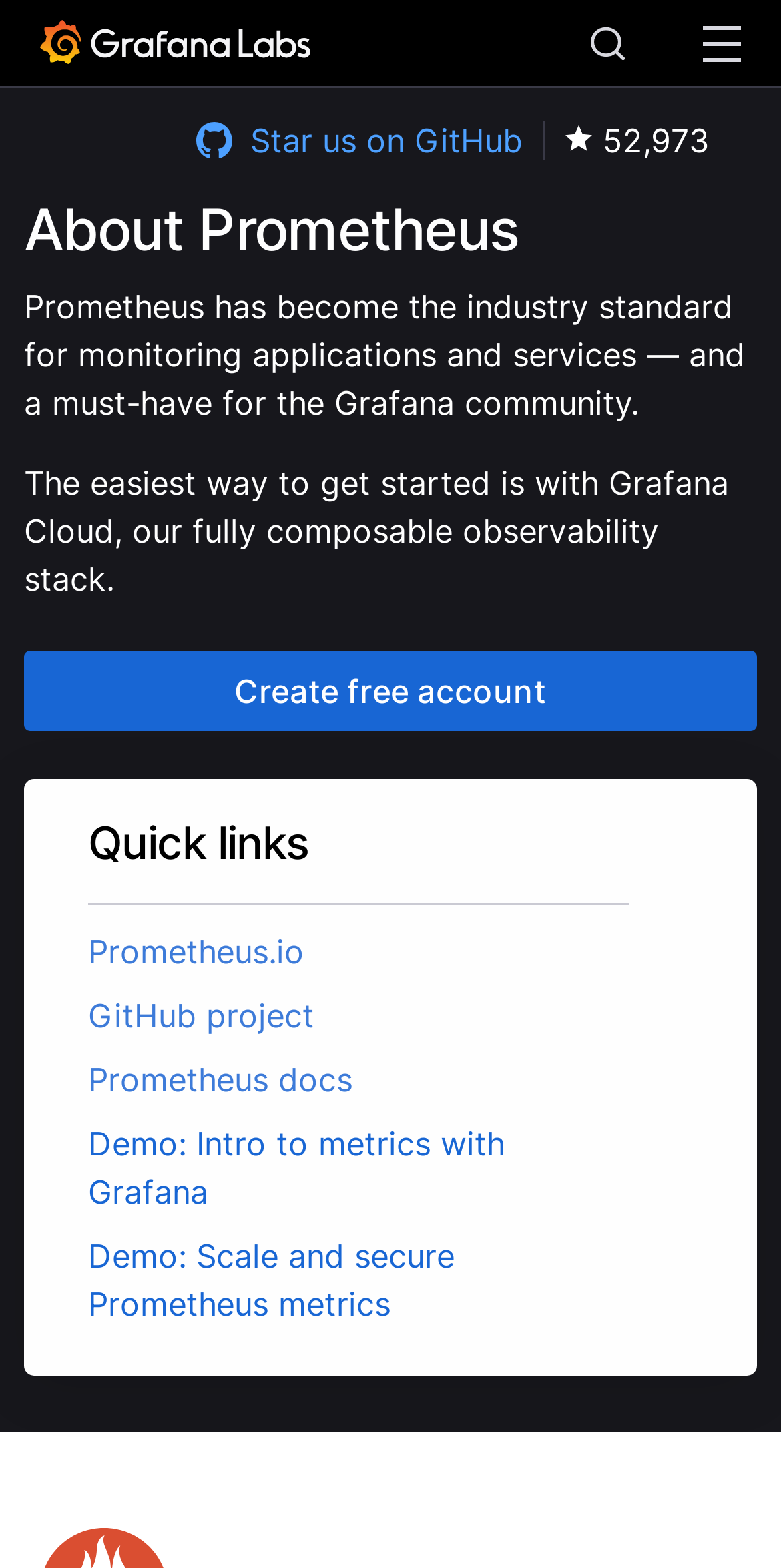How many buttons are there on the top navigation bar?
Craft a detailed and extensive response to the question.

I counted the number of buttons on the top navigation bar by looking at the elements with type 'button' and bounding box coordinates that indicate they are located at the top of the page. There are 5 buttons: 'Products', 'Open Source', 'Solutions', 'Learn', and 'Docs'.